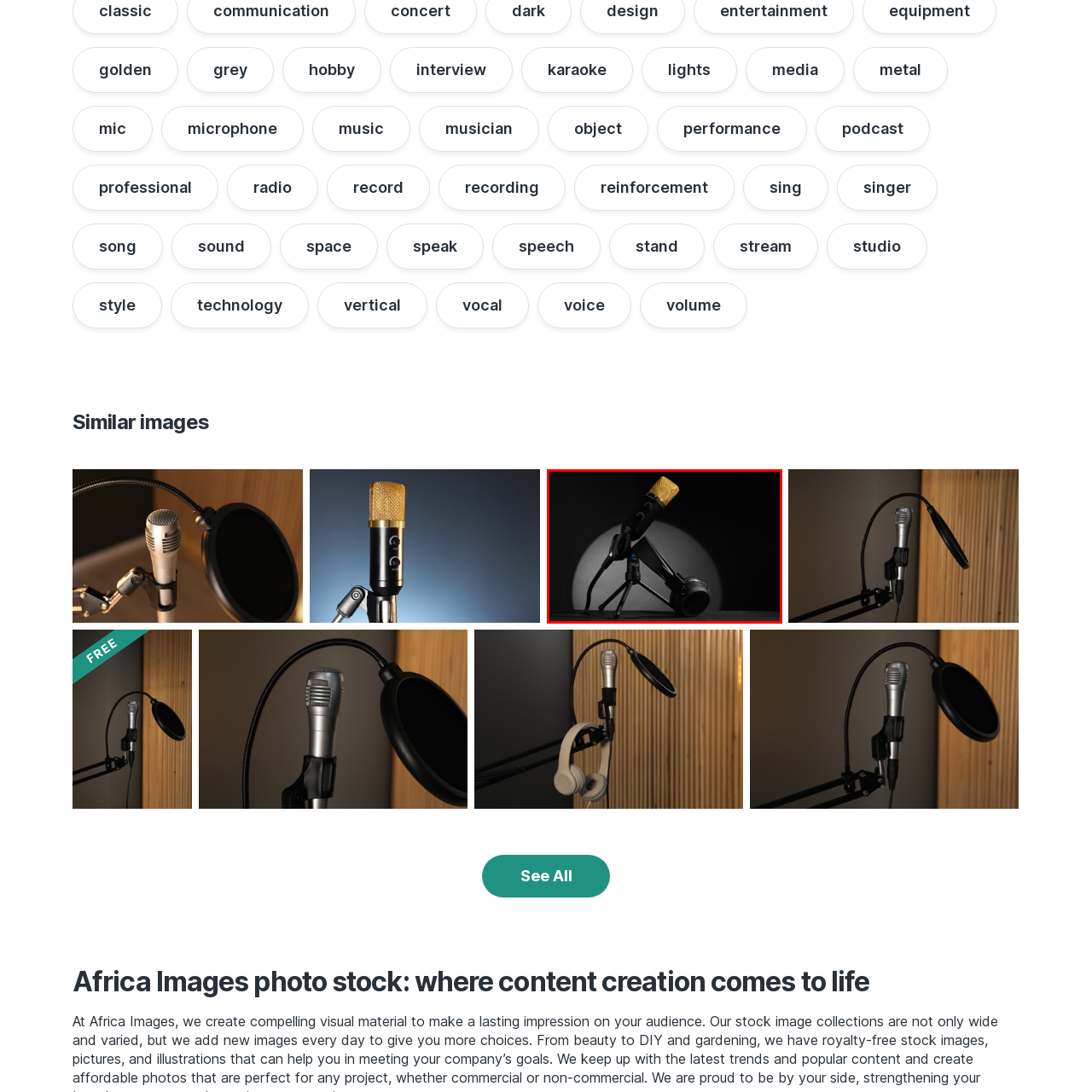What is the purpose of the headphones?
Inspect the image inside the red bounding box and answer the question with as much detail as you can.

The headphones are designed for studio use, suggesting a prepared environment for sound recording or audio reinforcement, and are placed next to the microphone stand.